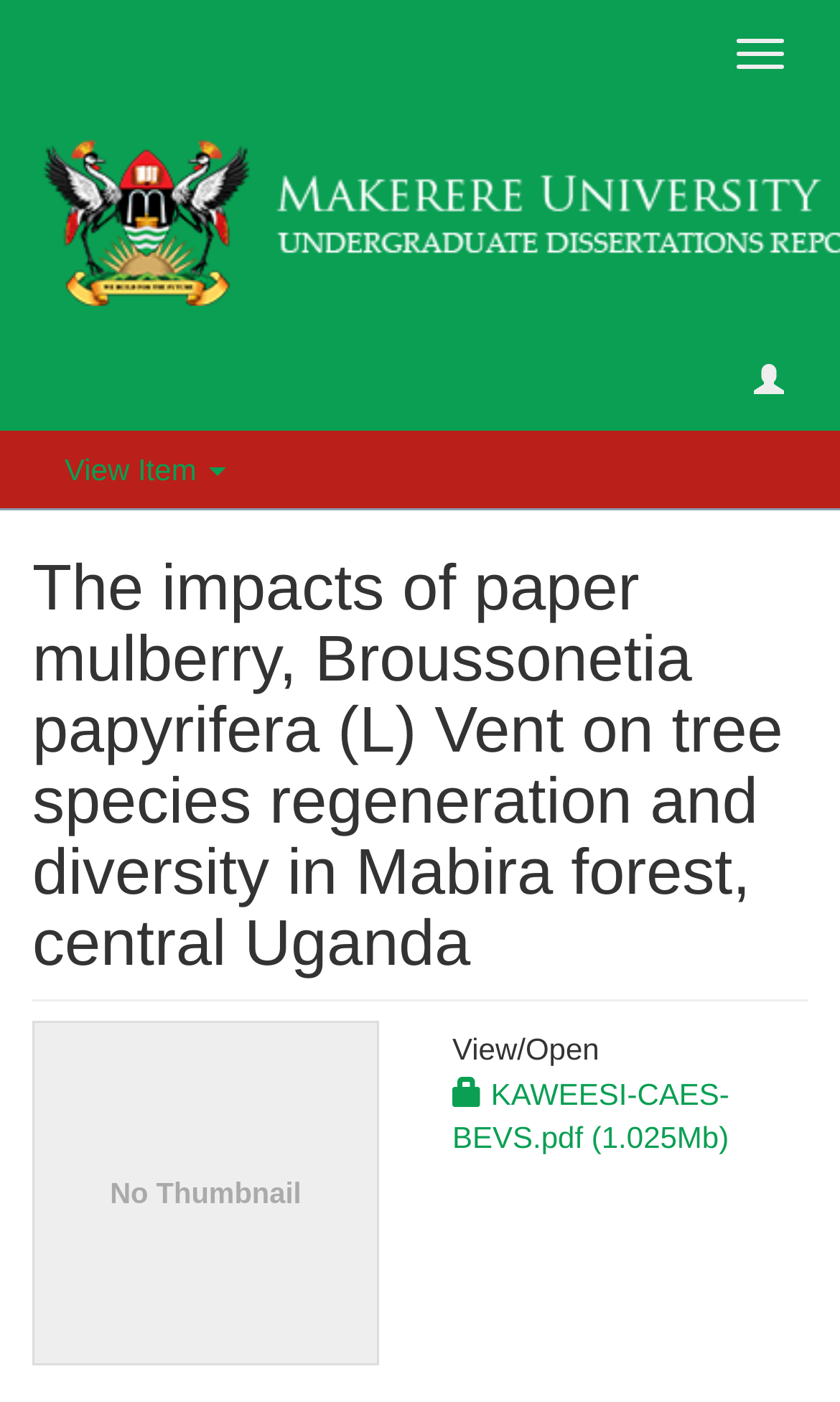What is the text of the second heading on the page? Examine the screenshot and reply using just one word or a brief phrase.

View/ Open